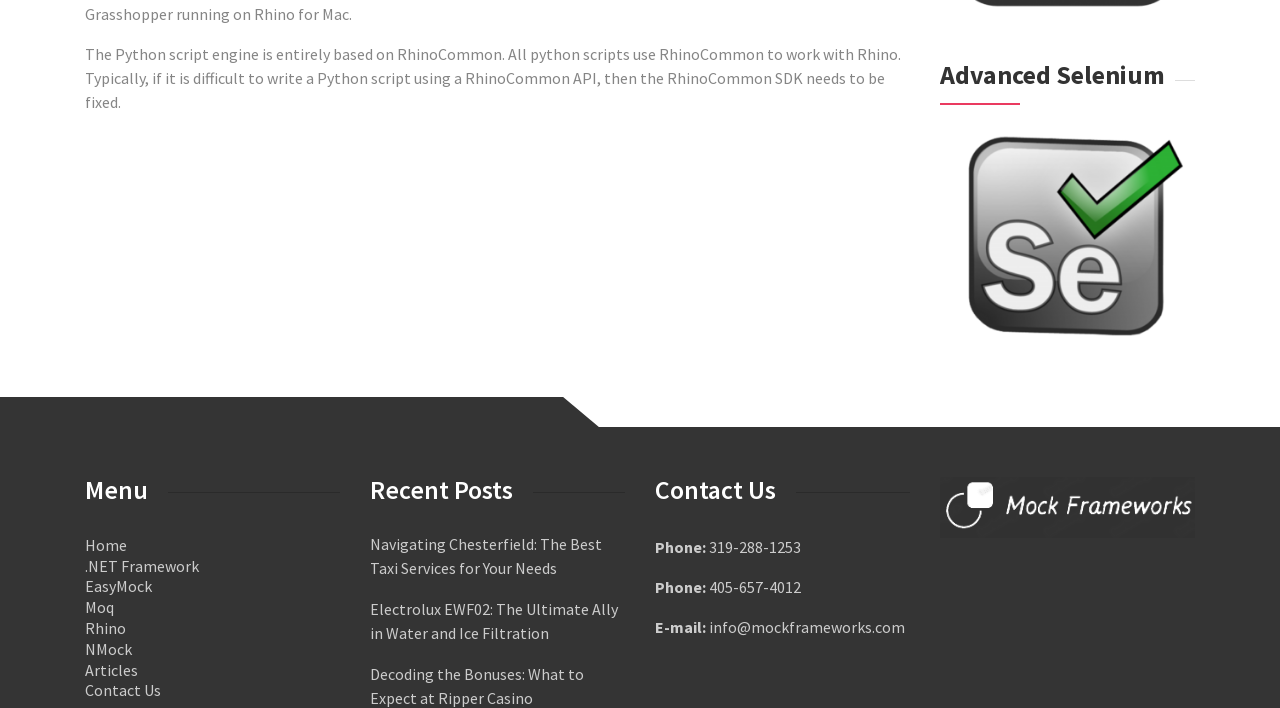Pinpoint the bounding box coordinates of the element that must be clicked to accomplish the following instruction: "Click on the 'Rhino' link". The coordinates should be in the format of four float numbers between 0 and 1, i.e., [left, top, right, bottom].

[0.066, 0.873, 0.266, 0.902]